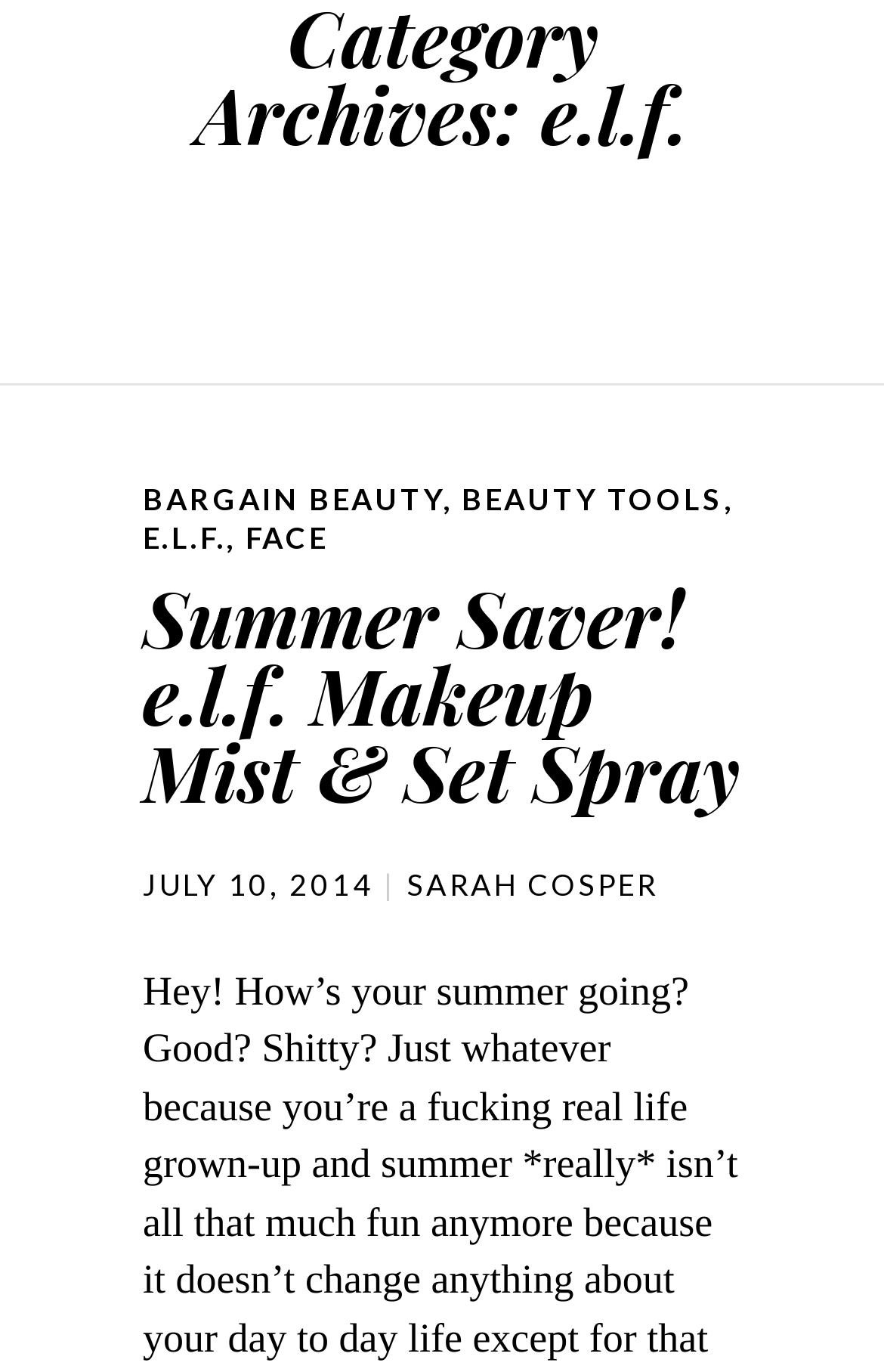Identify the bounding box for the UI element described as: "Sarah Cosper". Ensure the coordinates are four float numbers between 0 and 1, formatted as [left, top, right, bottom].

[0.461, 0.631, 0.745, 0.657]